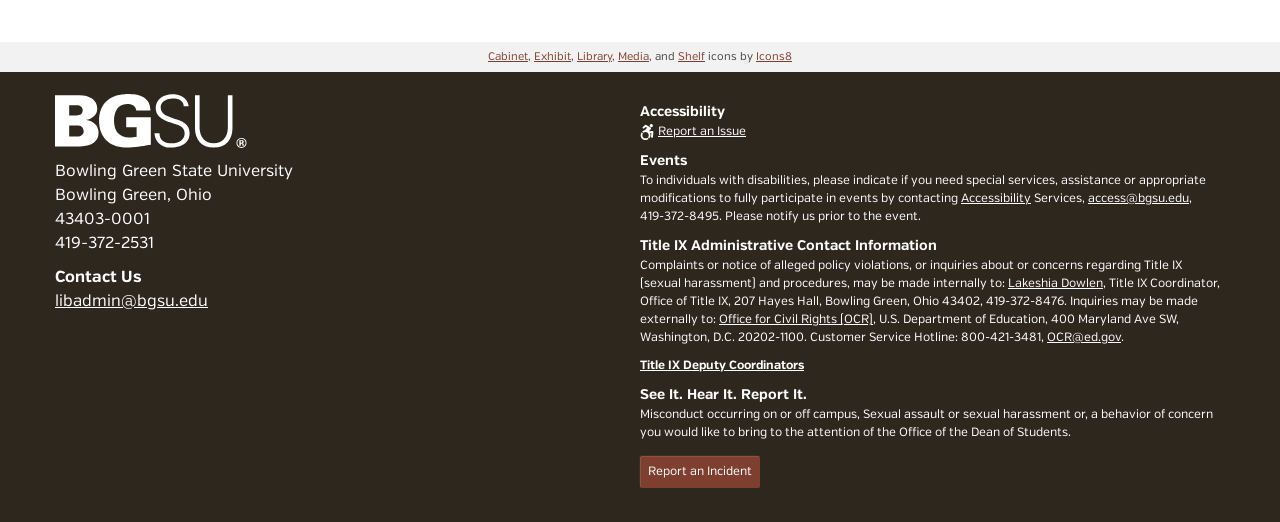Using a single word or phrase, answer the following question: 
What is the purpose of the 'Report an Incident' link?

To report misconduct or behavior of concern